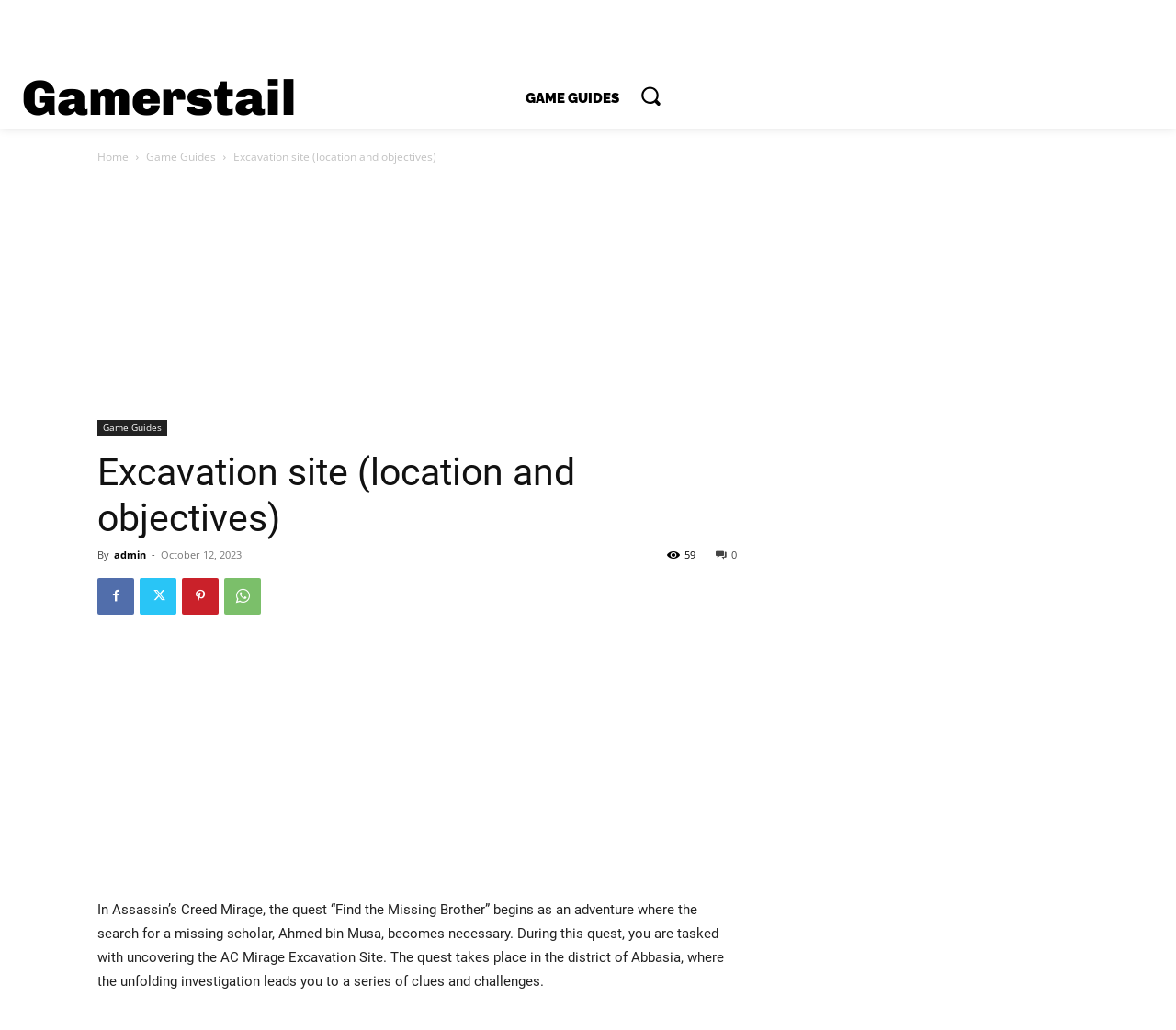Please answer the following question using a single word or phrase: 
What is the name of the game in the webpage?

Assassin's Creed Mirage